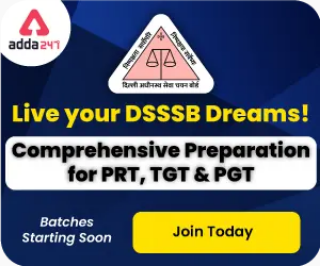What is the call to action in the banner?
Look at the image and answer the question with a single word or phrase.

Join Today